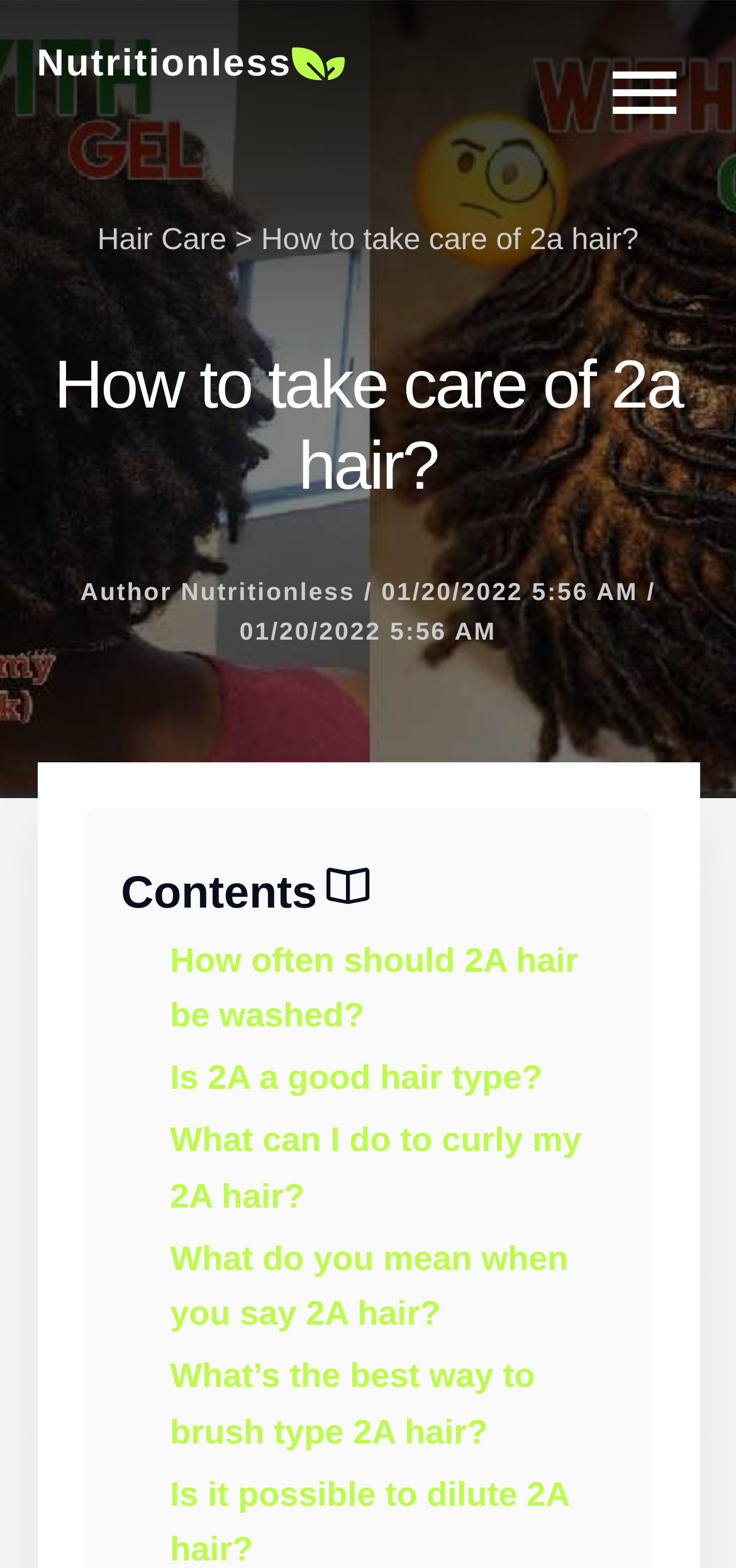Provide a single word or phrase answer to the question: 
What is the topic of the first link in the contents section?

How often should 2A hair be washed?